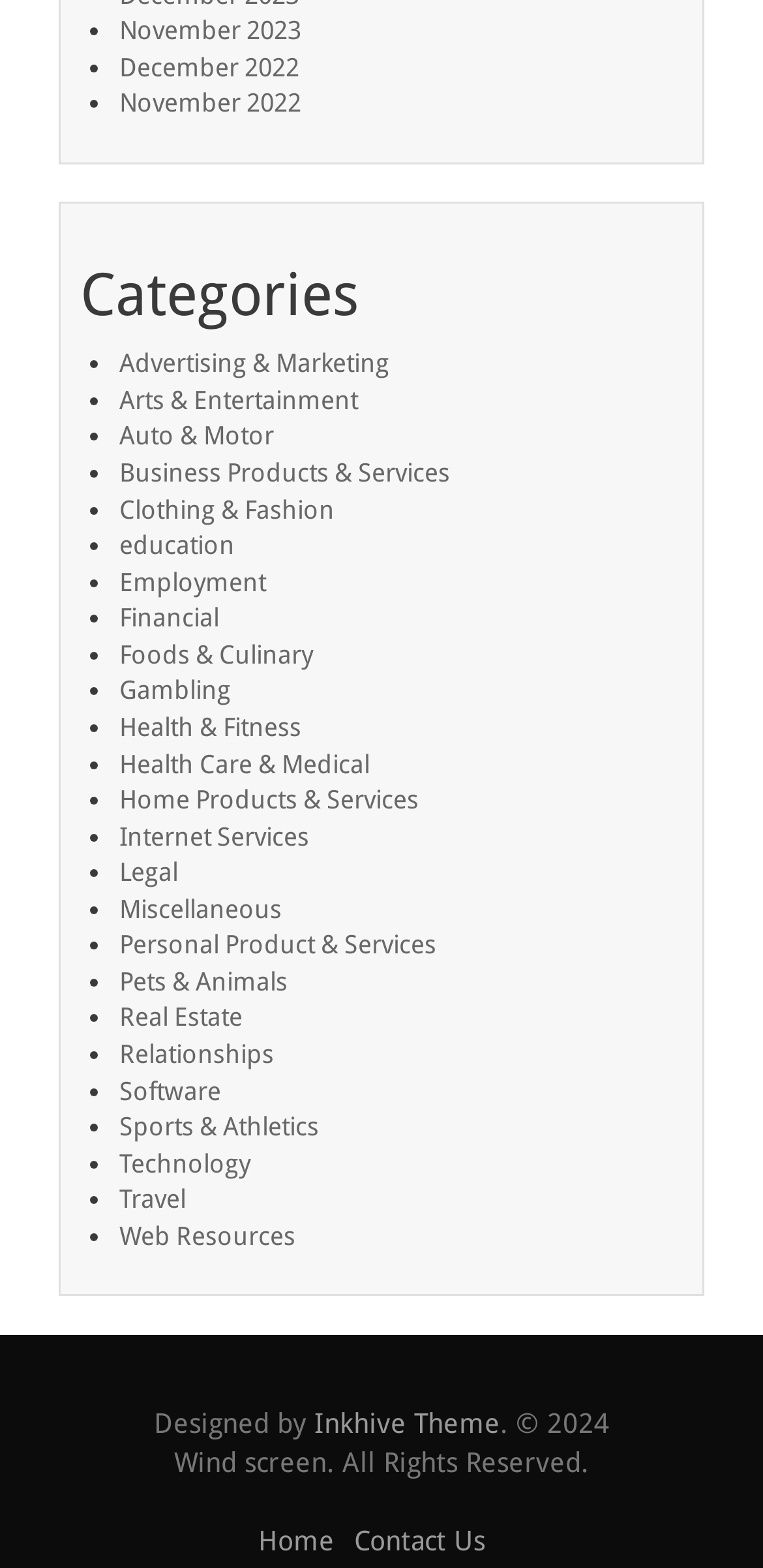Determine the bounding box coordinates of the region that needs to be clicked to achieve the task: "Explore Advertising & Marketing".

[0.156, 0.223, 0.51, 0.241]